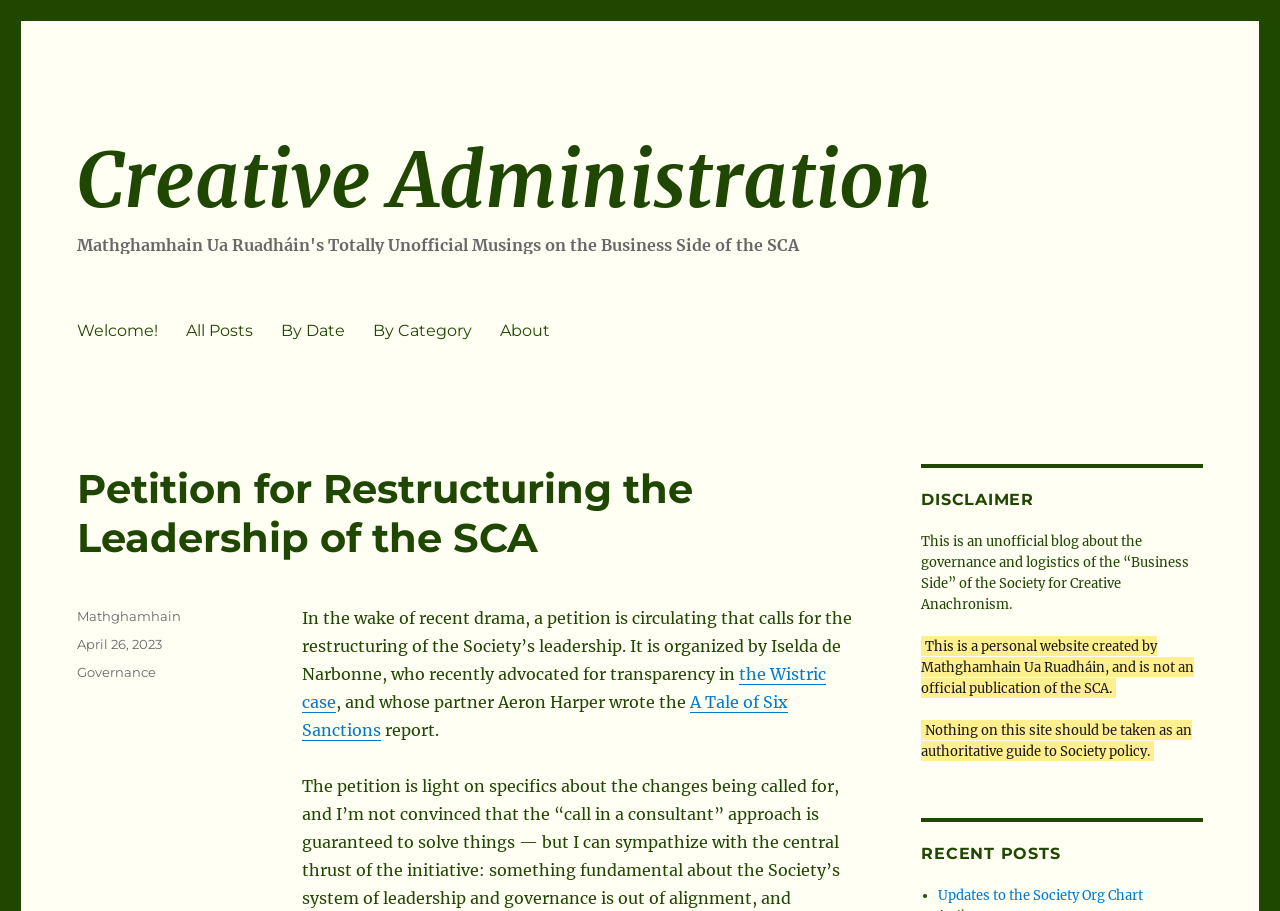Please give a succinct answer to the question in one word or phrase:
When was the post published?

April 26, 2023